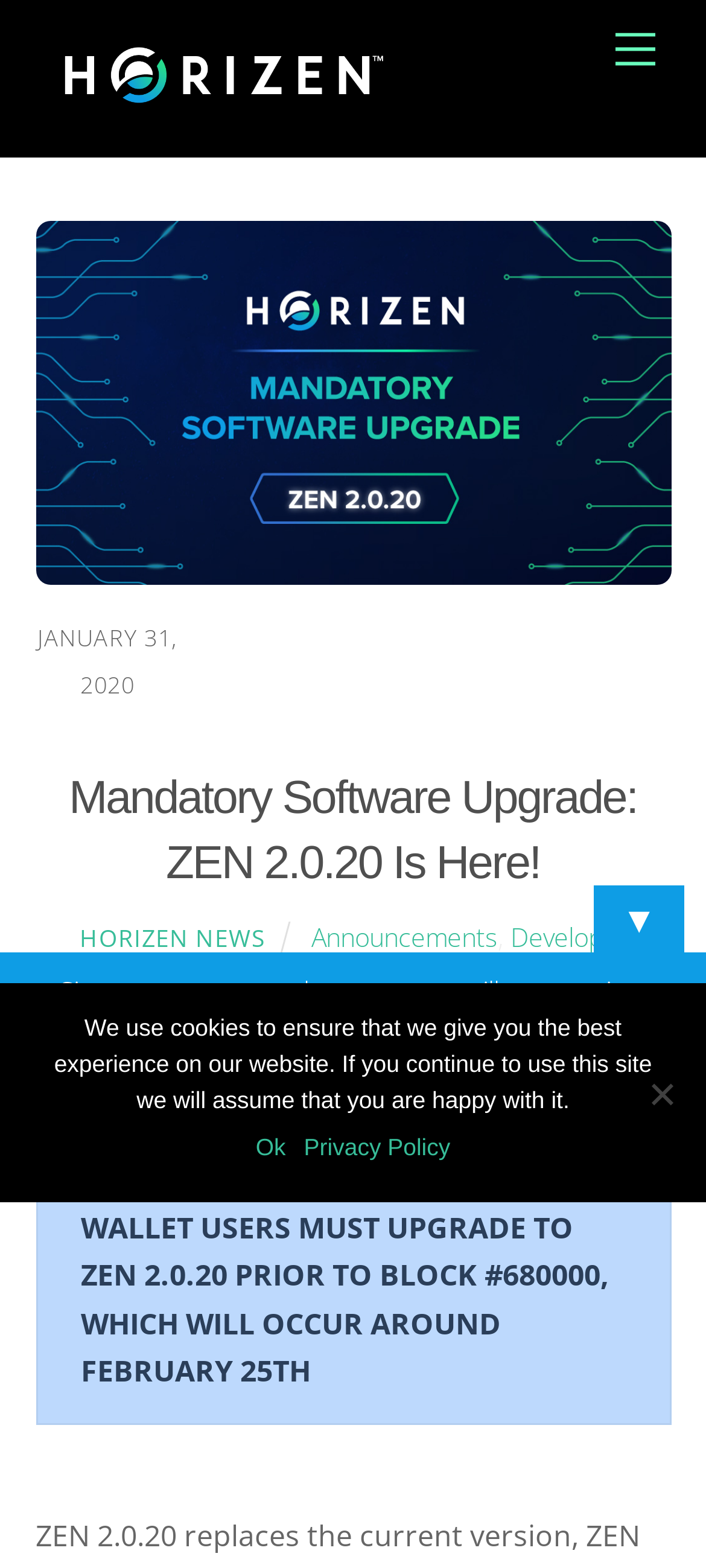Based on the image, provide a detailed and complete answer to the question: 
What is the language of the page?

I determined the language of the page by looking at the link element that says 'English'. This suggests that the language of the page is English.